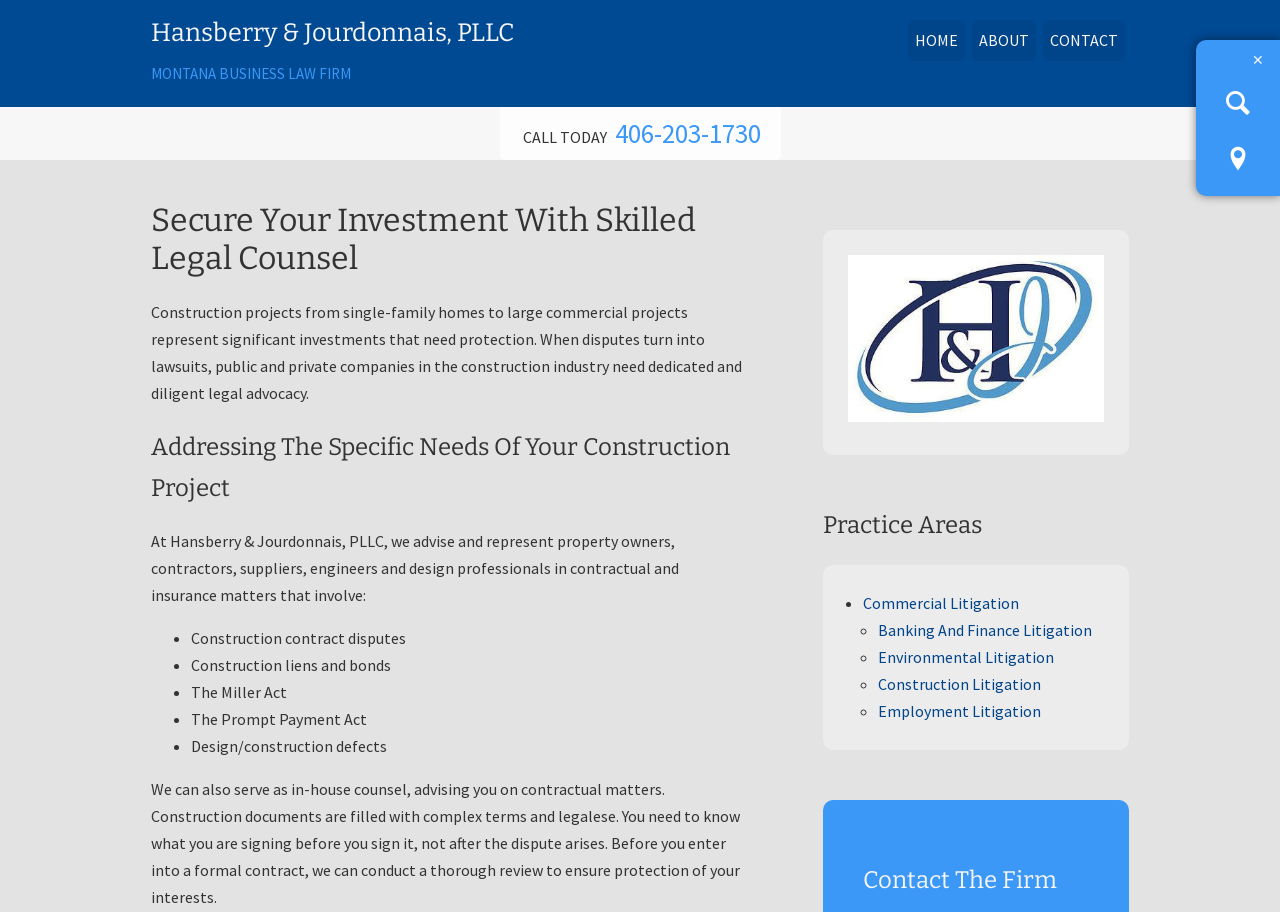Observe the image and answer the following question in detail: What is one of the services they offer?

I found this information by reading the paragraph that starts with 'We can also serve as in-house counsel, advising you on contractual matters', which mentions reviewing construction documents to ensure protection of clients' interests.